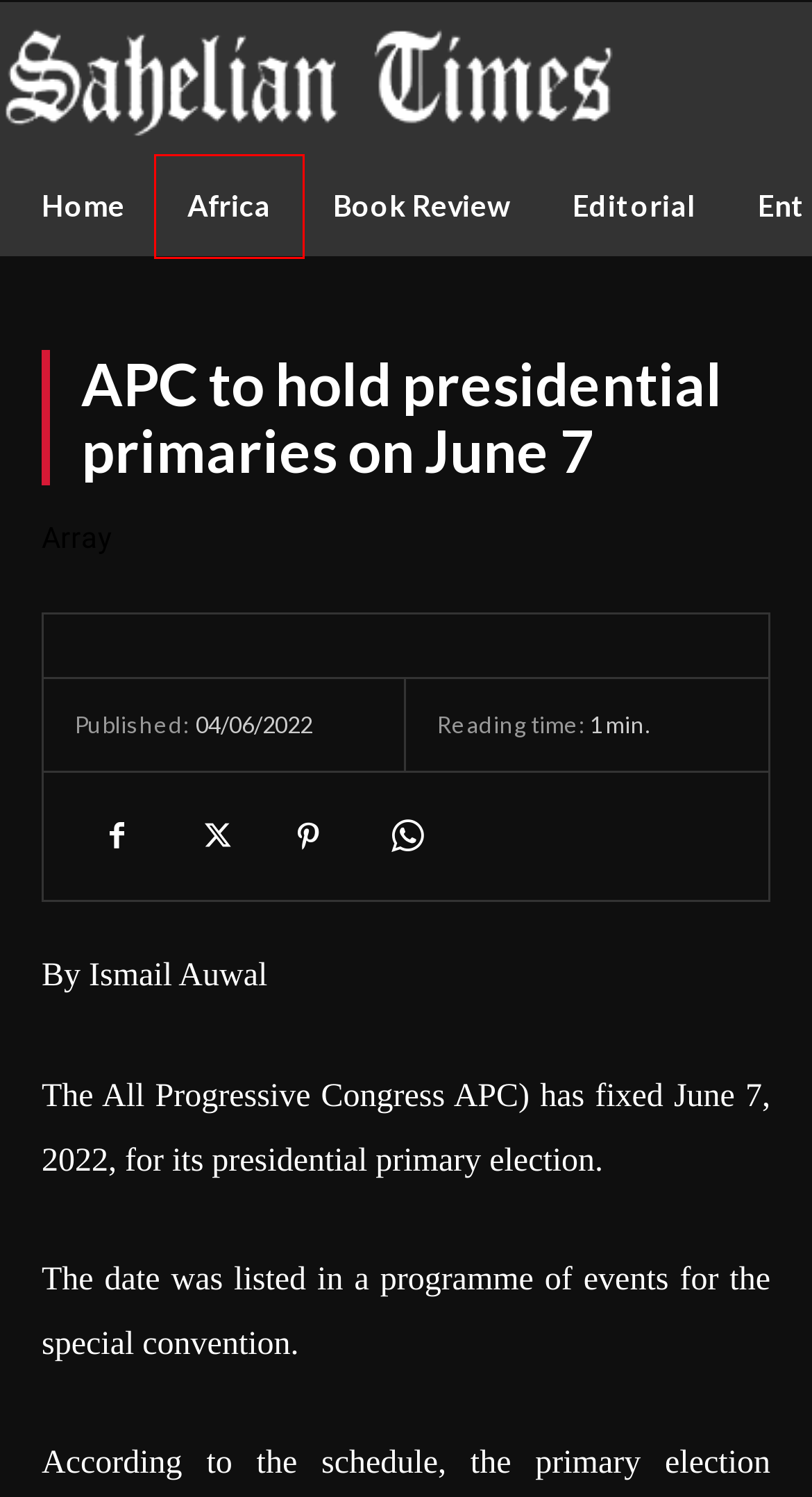Look at the screenshot of a webpage where a red rectangle bounding box is present. Choose the webpage description that best describes the new webpage after clicking the element inside the red bounding box. Here are the candidates:
A. Editorial Archives - Sahelian Times
B. News Archives - Sahelian Times
C. Security Archives - Sahelian Times
D. Africa Archives - Sahelian Times
E. Book Review Archives - Sahelian Times
F. Primaries Archives - Sahelian Times
G. 2023 Archives - Sahelian Times
H. Home - Sahelian Times

D